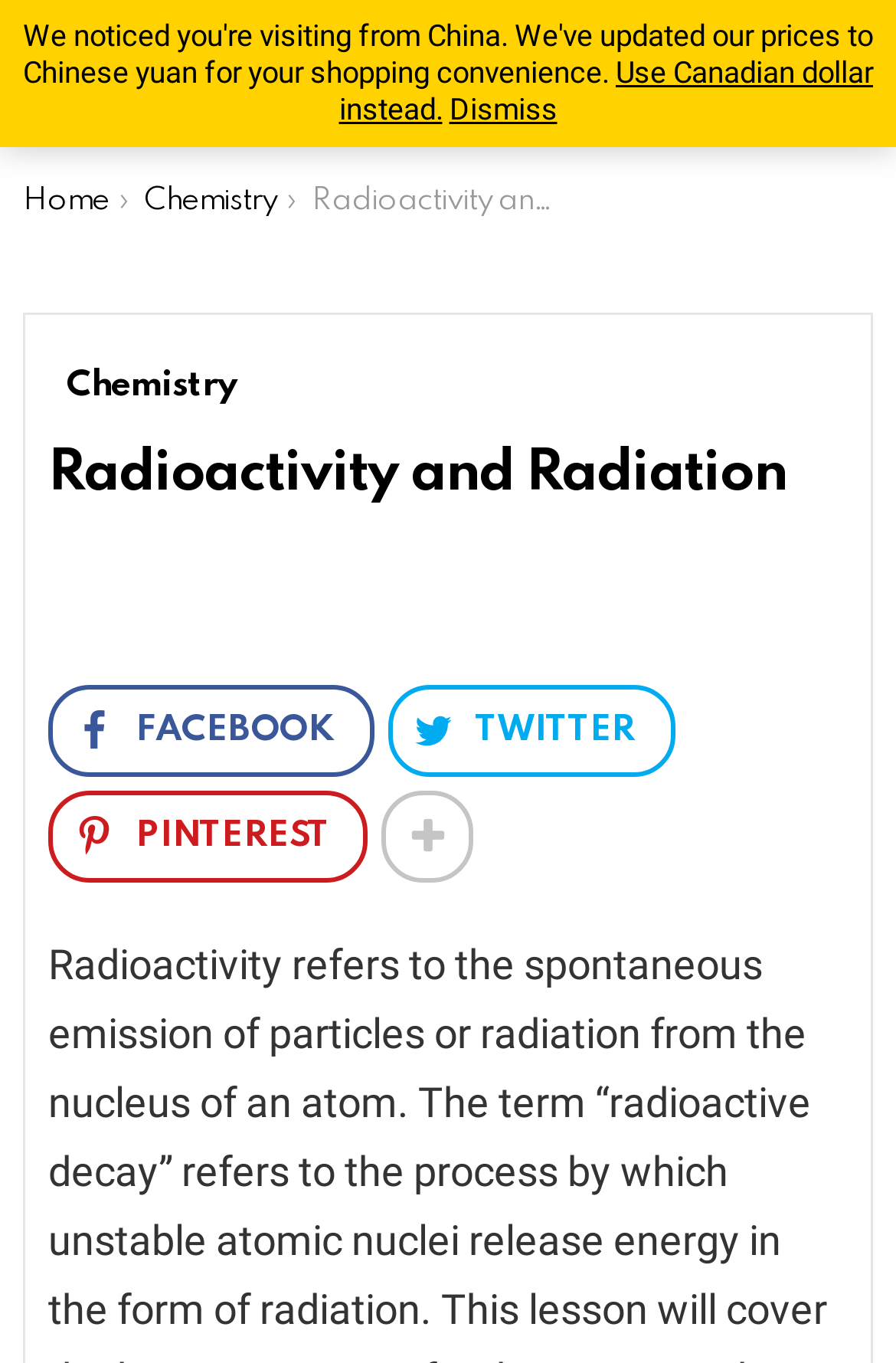Kindly determine the bounding box coordinates for the area that needs to be clicked to execute this instruction: "Open the menu".

[0.026, 0.039, 0.108, 0.079]